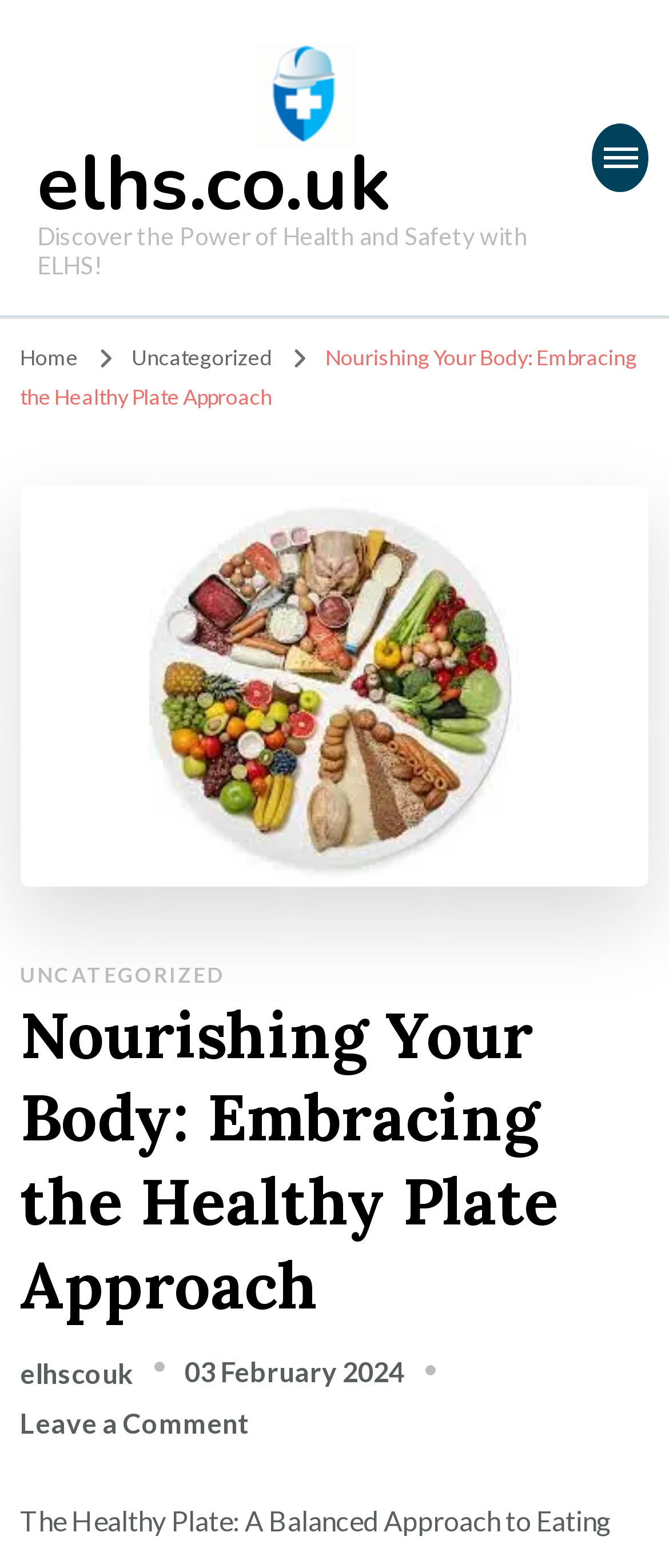Reply to the question with a single word or phrase:
What is the purpose of the button at the top right?

Unknown